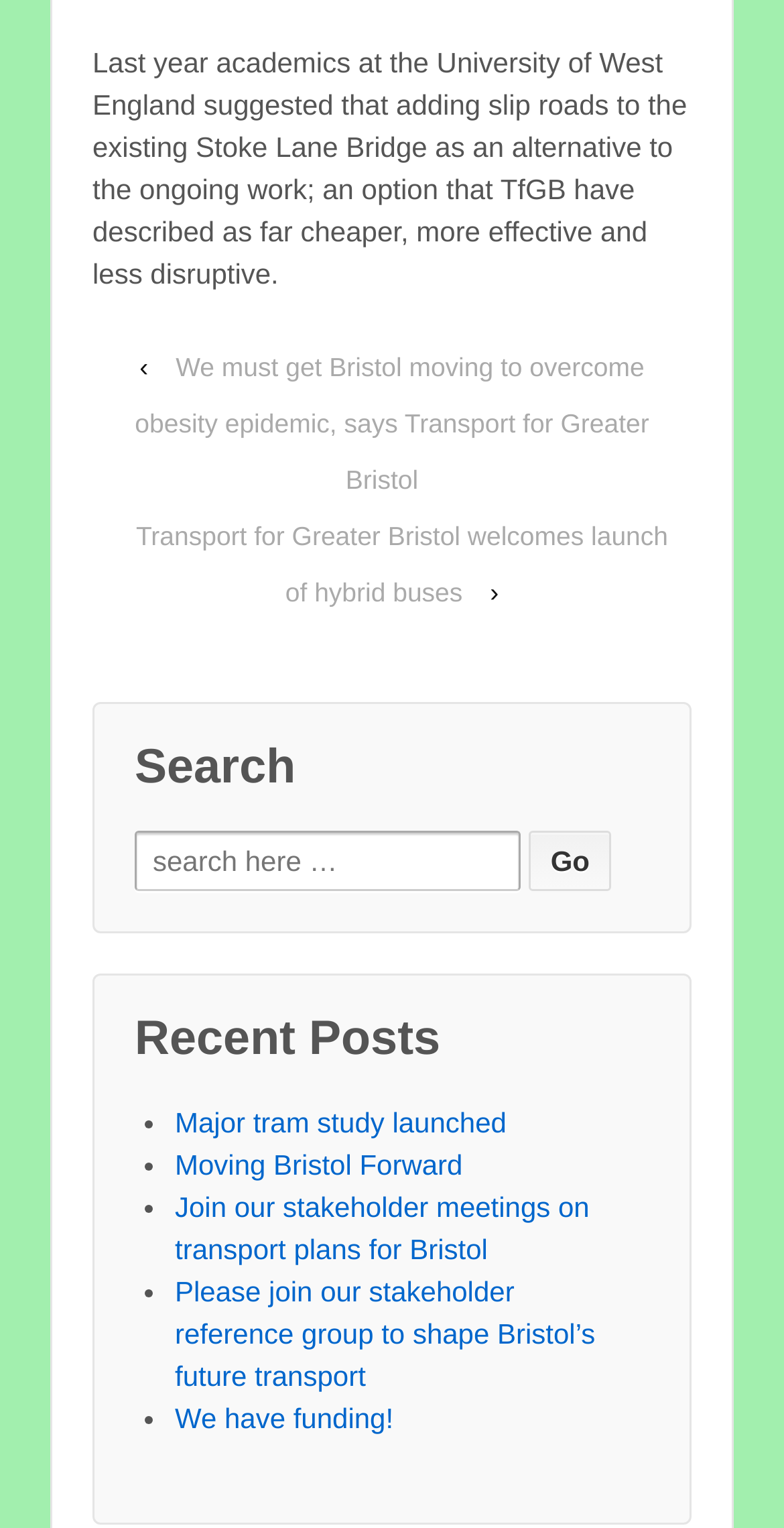Determine the bounding box coordinates of the clickable element to achieve the following action: 'Search for something'. Provide the coordinates as four float values between 0 and 1, formatted as [left, top, right, bottom].

[0.172, 0.544, 0.664, 0.584]